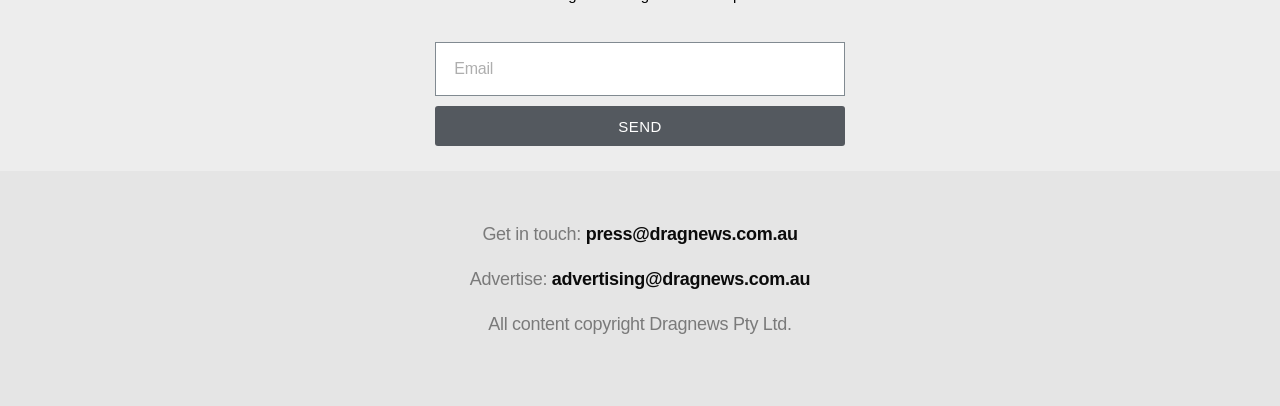What is the email address for press inquiries?
Based on the image, please offer an in-depth response to the question.

The link 'press@dragnews.com.au' is located next to the 'Get in touch:' label, suggesting that it is the email address to contact for press inquiries.